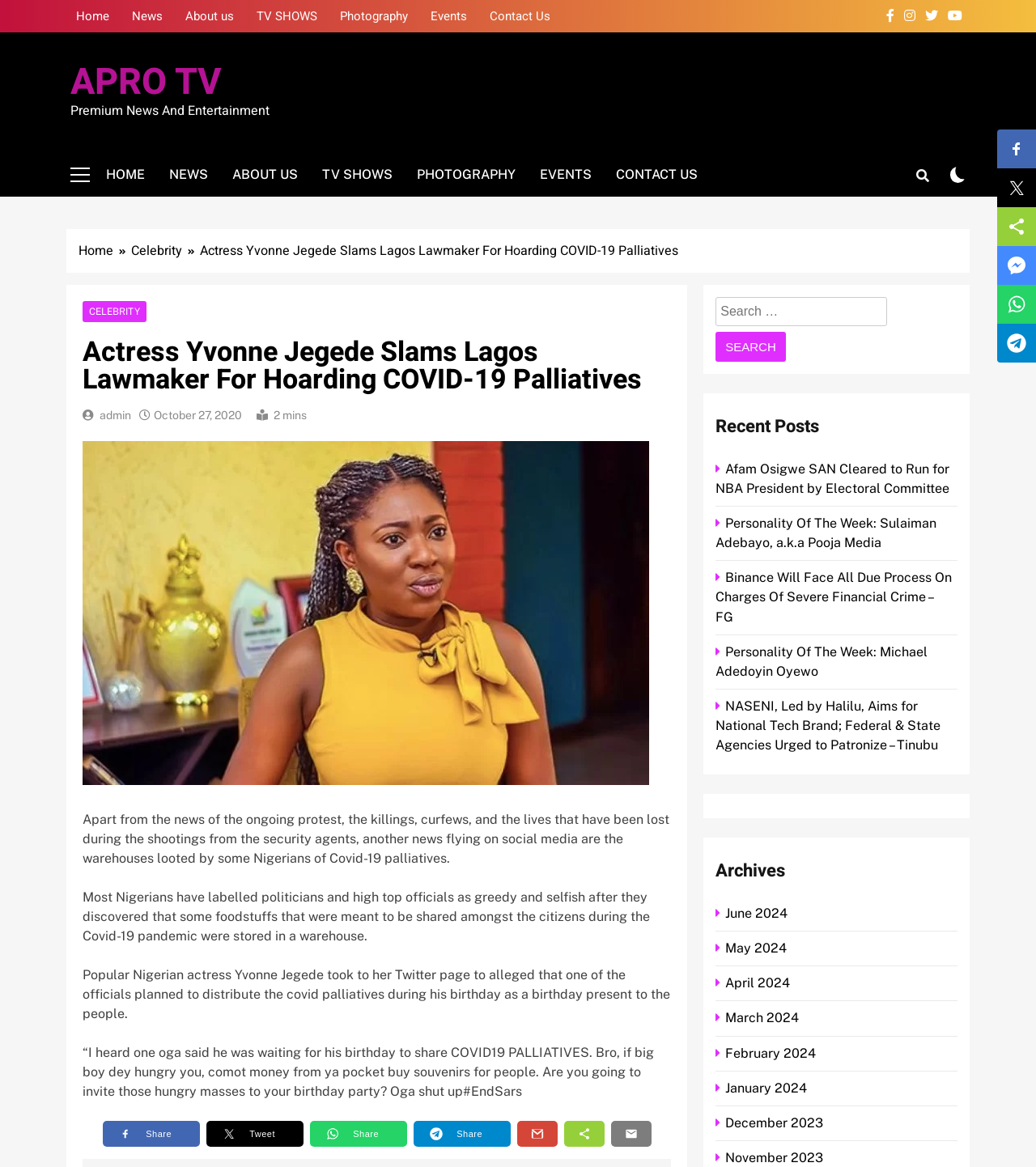Examine the screenshot and answer the question in as much detail as possible: What is the name of the actress mentioned in the article?

The article mentions the name of the actress, Yvonne Jegede, who took to her Twitter page to alleged that one of the officials planned to distribute the covid palliatives during his birthday as a birthday present to the people.